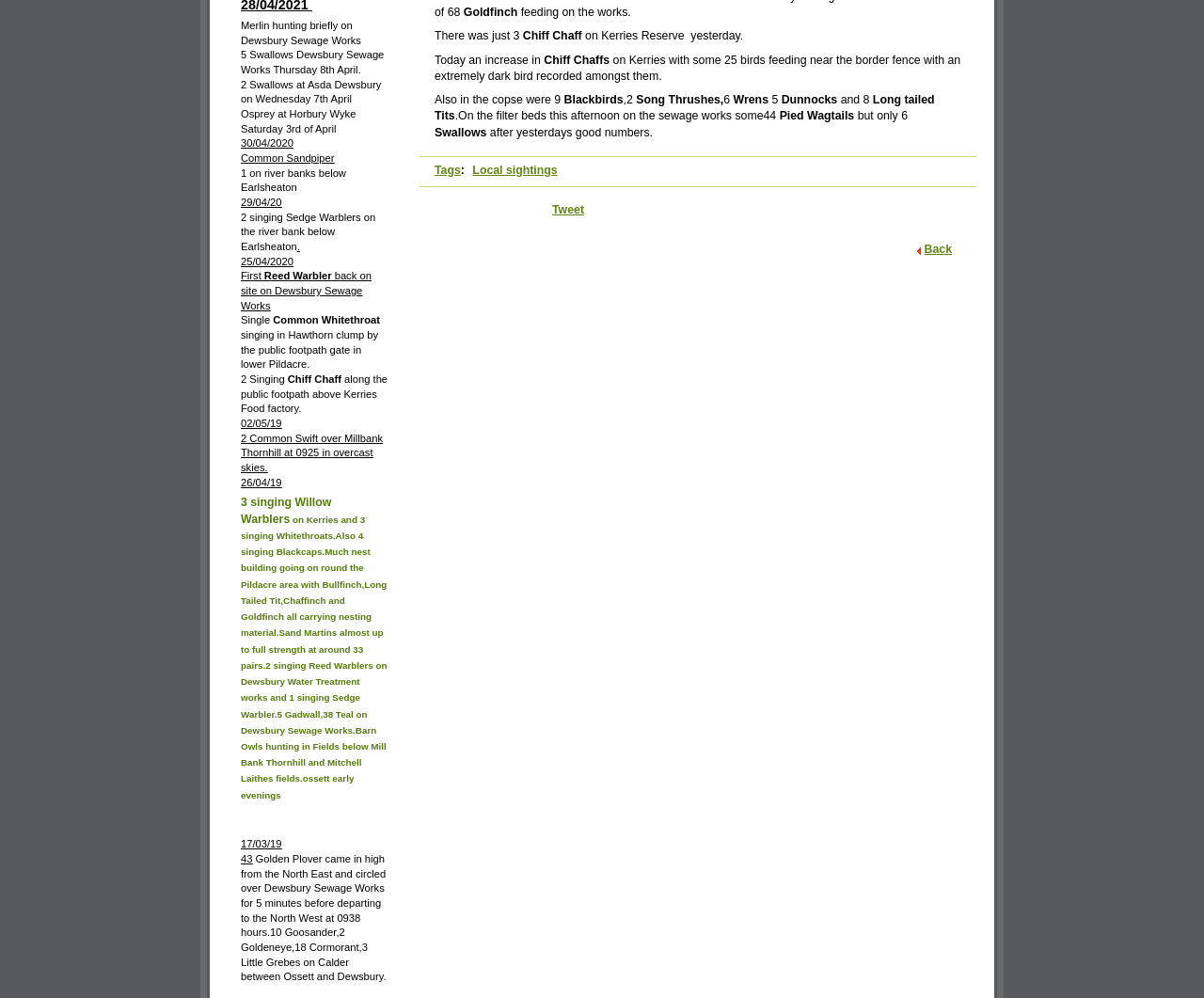Identify the bounding box of the UI component described as: "Tennis".

None